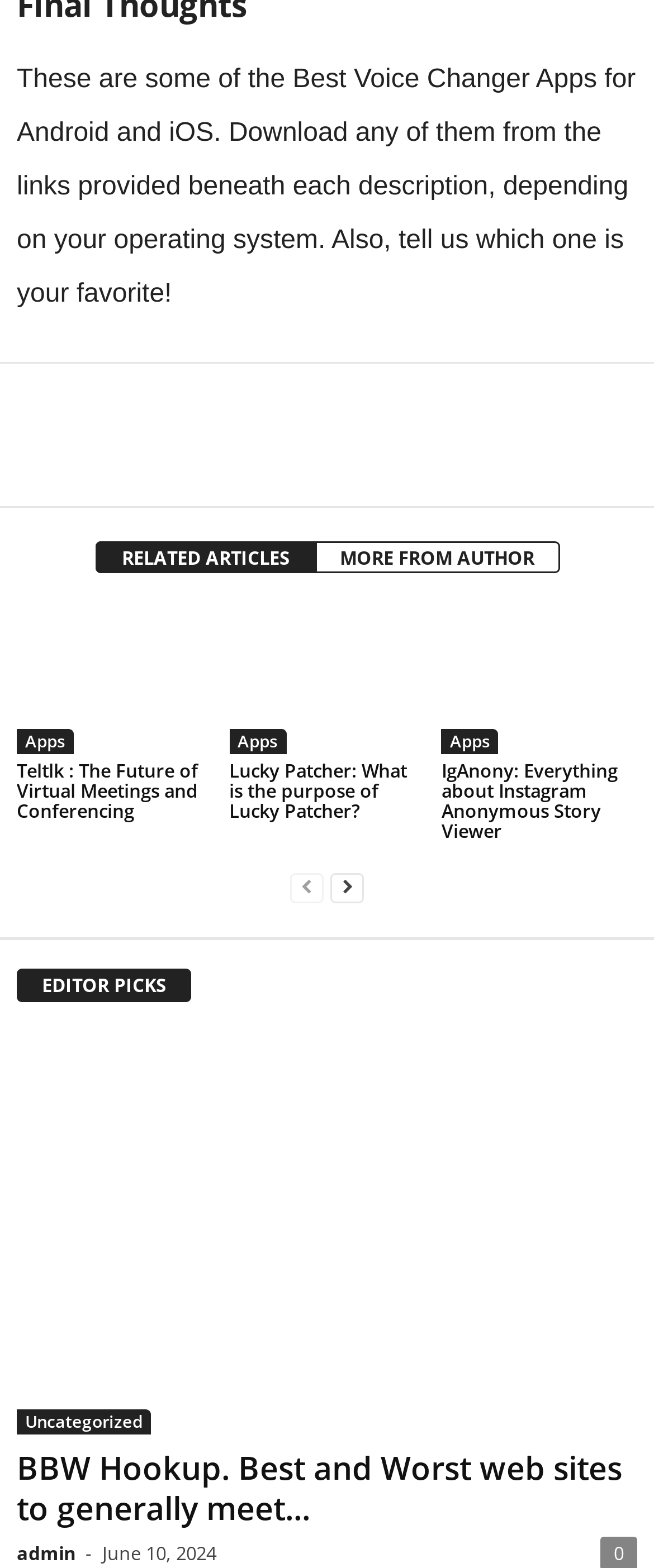Determine the bounding box coordinates of the clickable element to achieve the following action: 'Visit the website Teltlk'. Provide the coordinates as four float values between 0 and 1, formatted as [left, top, right, bottom].

[0.026, 0.388, 0.325, 0.481]